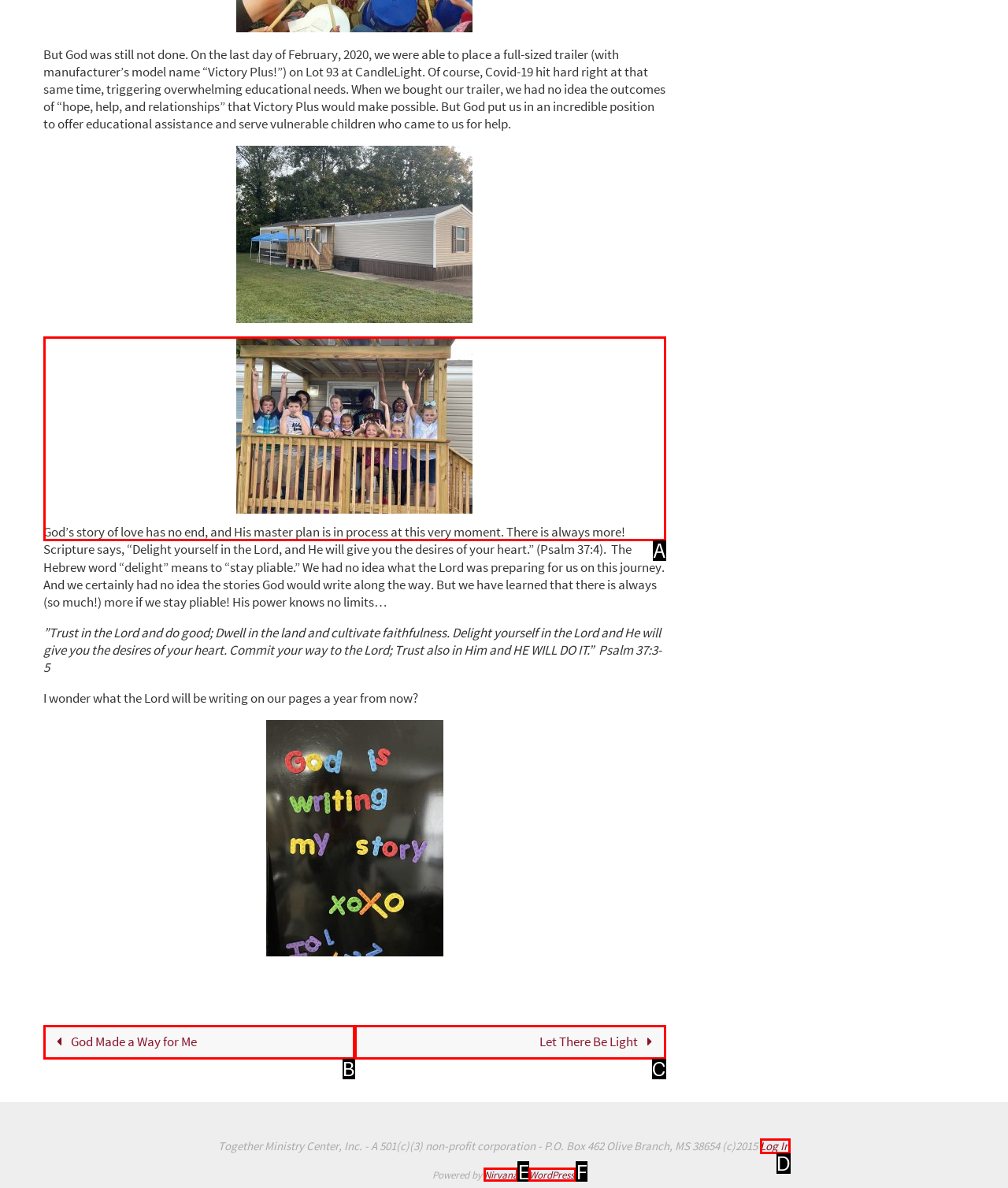Identify the letter of the UI element that corresponds to: Let There Be Light
Respond with the letter of the option directly.

C